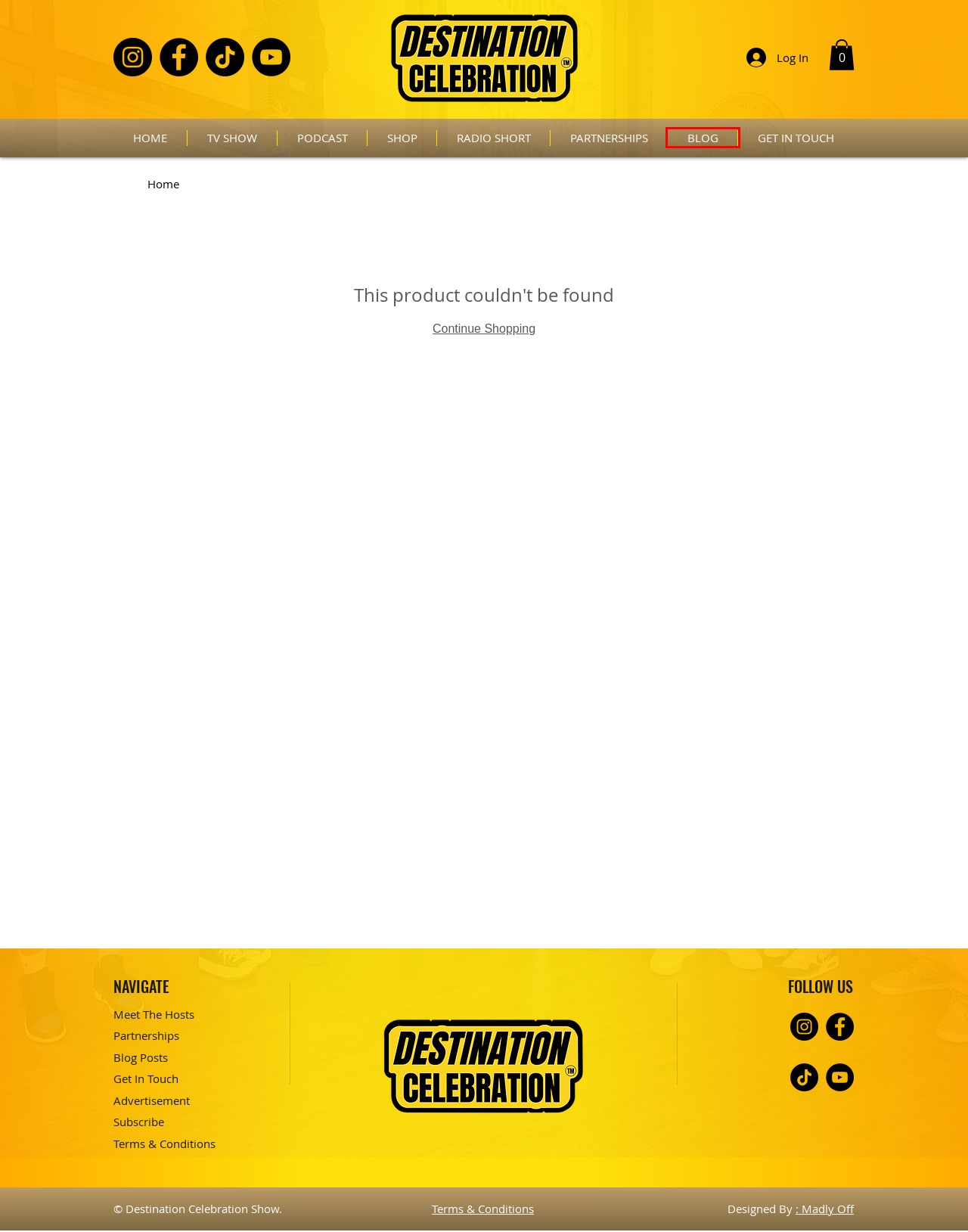Given a screenshot of a webpage with a red bounding box around an element, choose the most appropriate webpage description for the new page displayed after clicking the element within the bounding box. Here are the candidates:
A. PARTNERSHIPS | DESTINATION CELEBRATION SHOW
B. GET IN TOUCH | DESTINATION CELEBRATION SHOW
C. Destination Celebration | Presented By National Day Calendar | celebrate national days
D. BLOG | DESTINATION CELEBRATION SHOW
E. RADIO SHORT | DESTINATION CELEBRATION
F. TERMS & CONDITIONS | DESTINATION CELEBRATION SHOW
G. All Products | Destination Celebrat
H. TV SHOW | Destination Celebrat

D